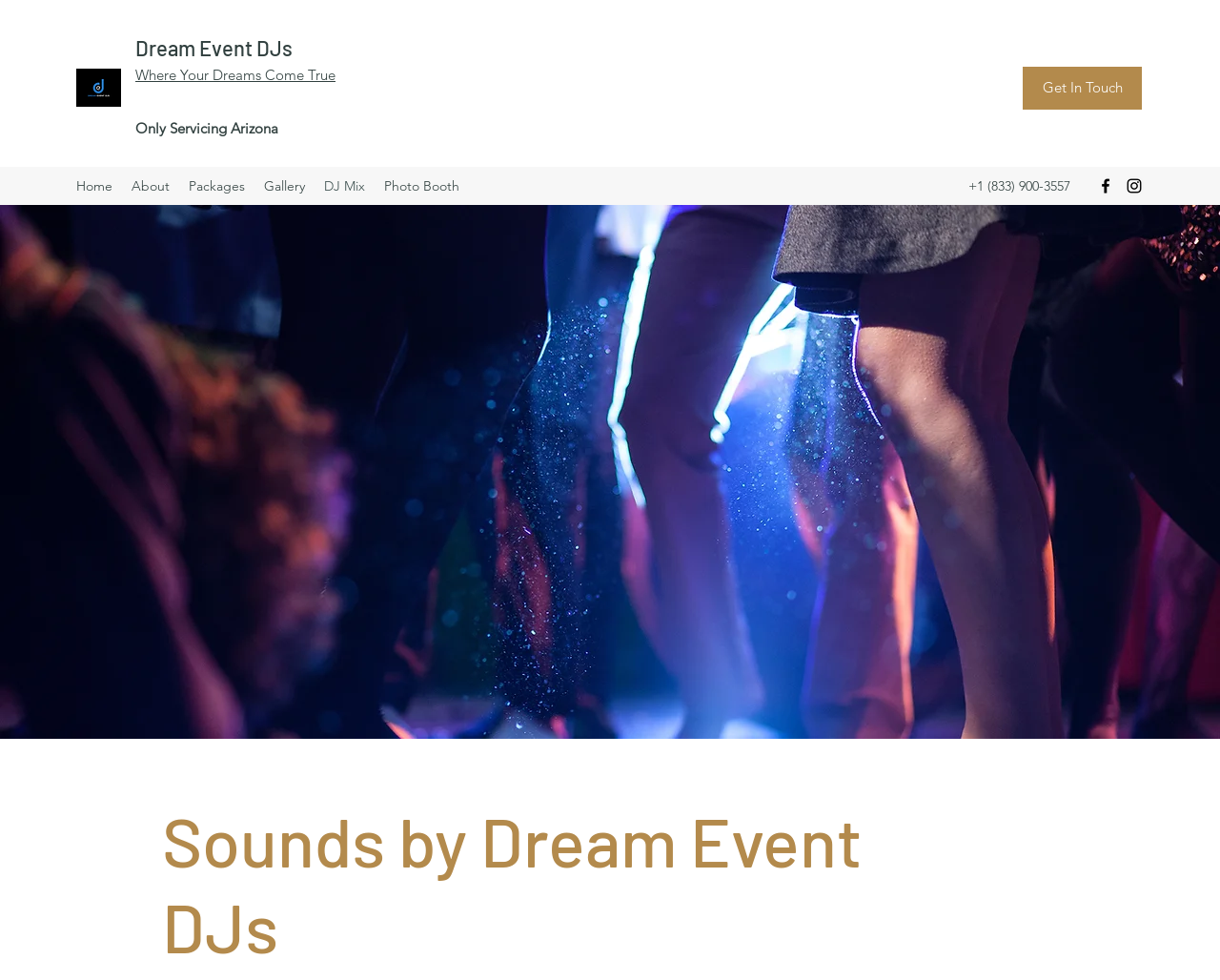Identify the bounding box coordinates of the part that should be clicked to carry out this instruction: "Click the Facebook link".

[0.898, 0.18, 0.914, 0.2]